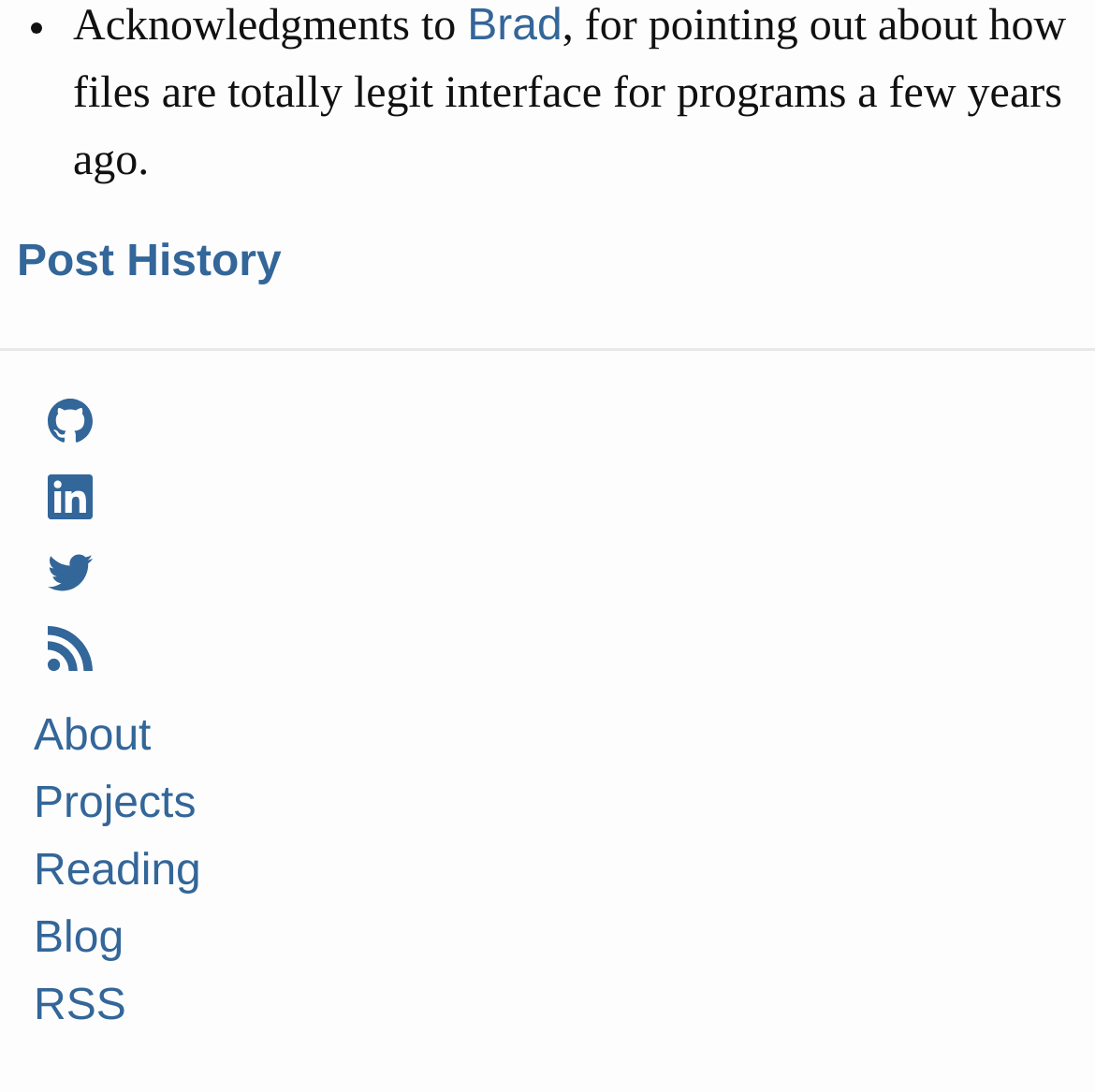Reply to the question with a brief word or phrase: What is the name mentioned in the acknowledgment?

Brad